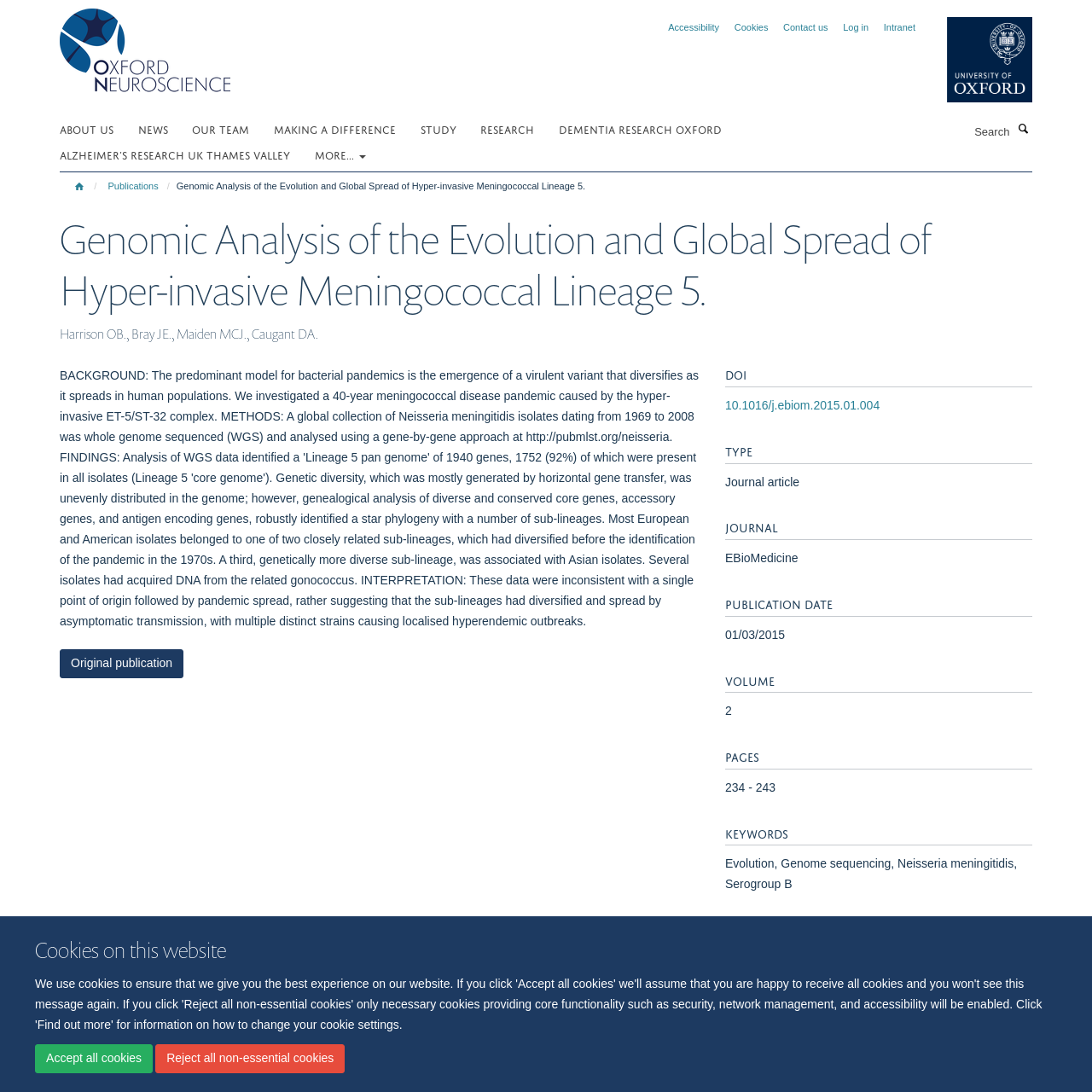How many authors are listed?
Please ensure your answer is as detailed and informative as possible.

I found the answer by looking at the heading 'Harrison OB., Bray JE., Maiden MCJ., Caugant DA.' which lists four authors, located in the middle of the webpage.